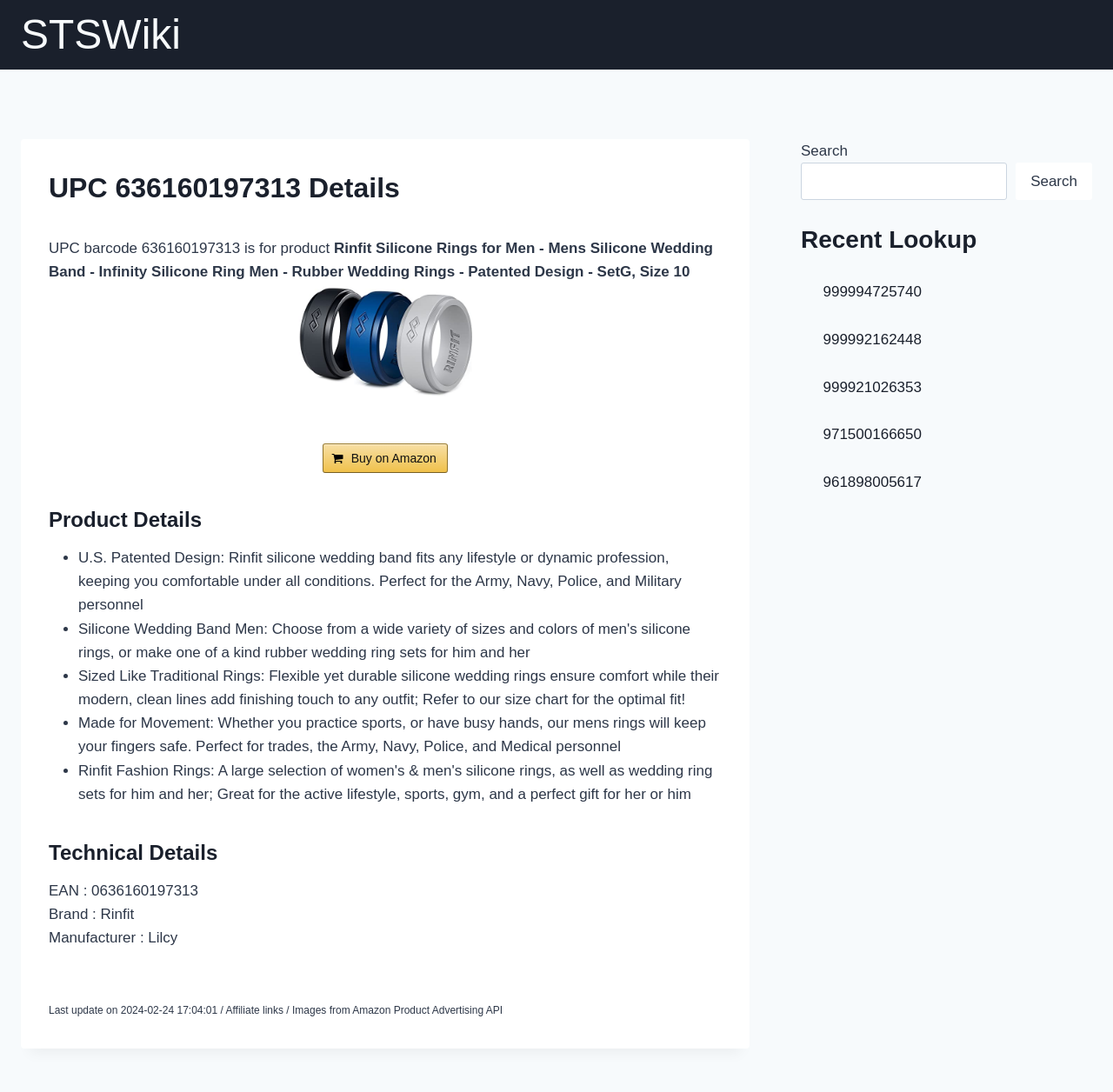Please find and report the bounding box coordinates of the element to click in order to perform the following action: "Visit STSWiki". The coordinates should be expressed as four float numbers between 0 and 1, in the format [left, top, right, bottom].

[0.019, 0.009, 0.162, 0.055]